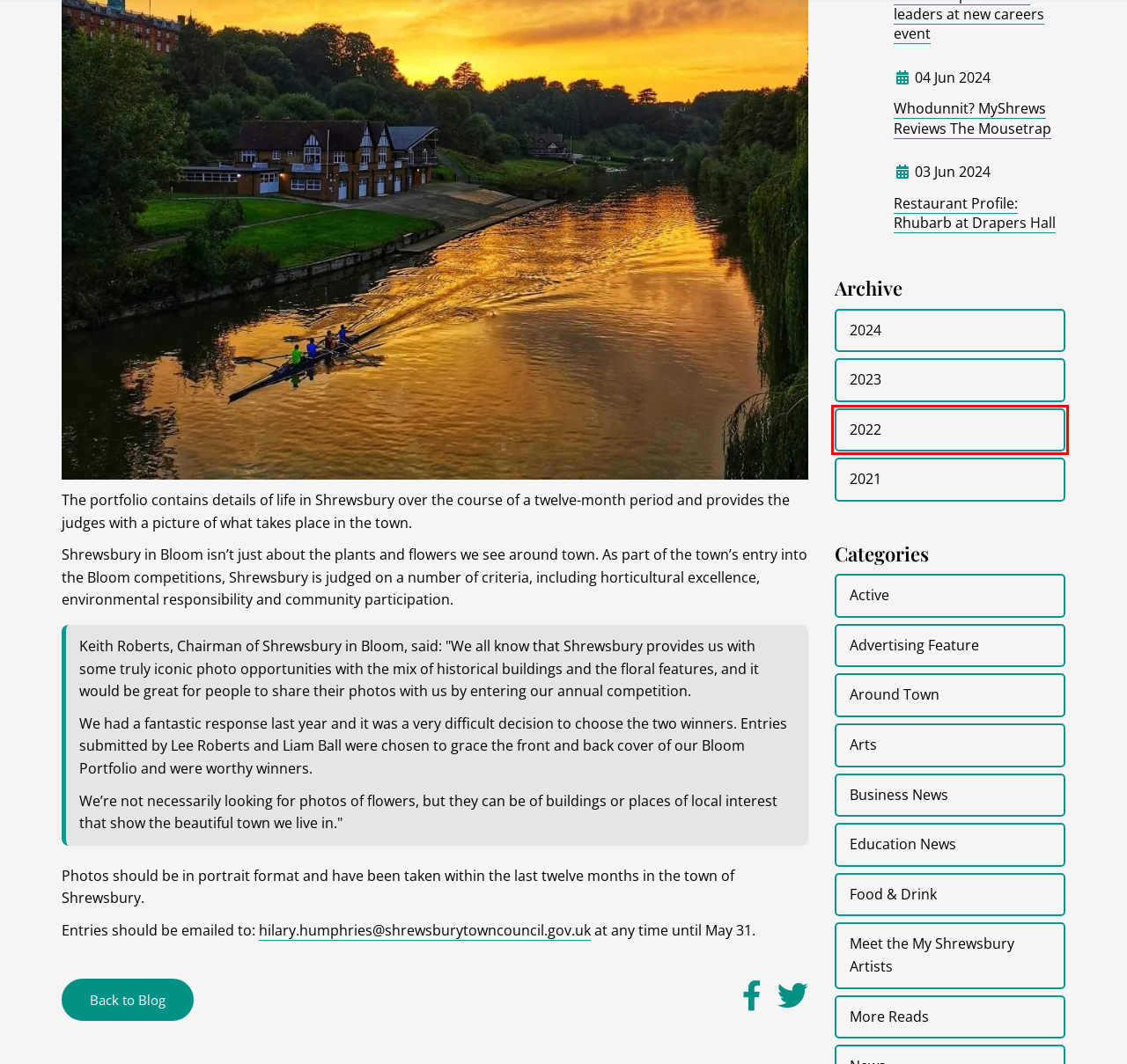You have a screenshot of a webpage with a red bounding box around an element. Select the webpage description that best matches the new webpage after clicking the element within the red bounding box. Here are the descriptions:
A. Blog | 2022
B. Restaurant Profile: Rhubarb at Drapers Hall, Shrewsbury
C. Whodunnit? MyShrews Reviews The Mousetrap at Theatre Severn
D. Blog | 2023
E. Blog | 2024
F. Blog | 2021
G. Blog | Business news
H. Blog | More reads

A